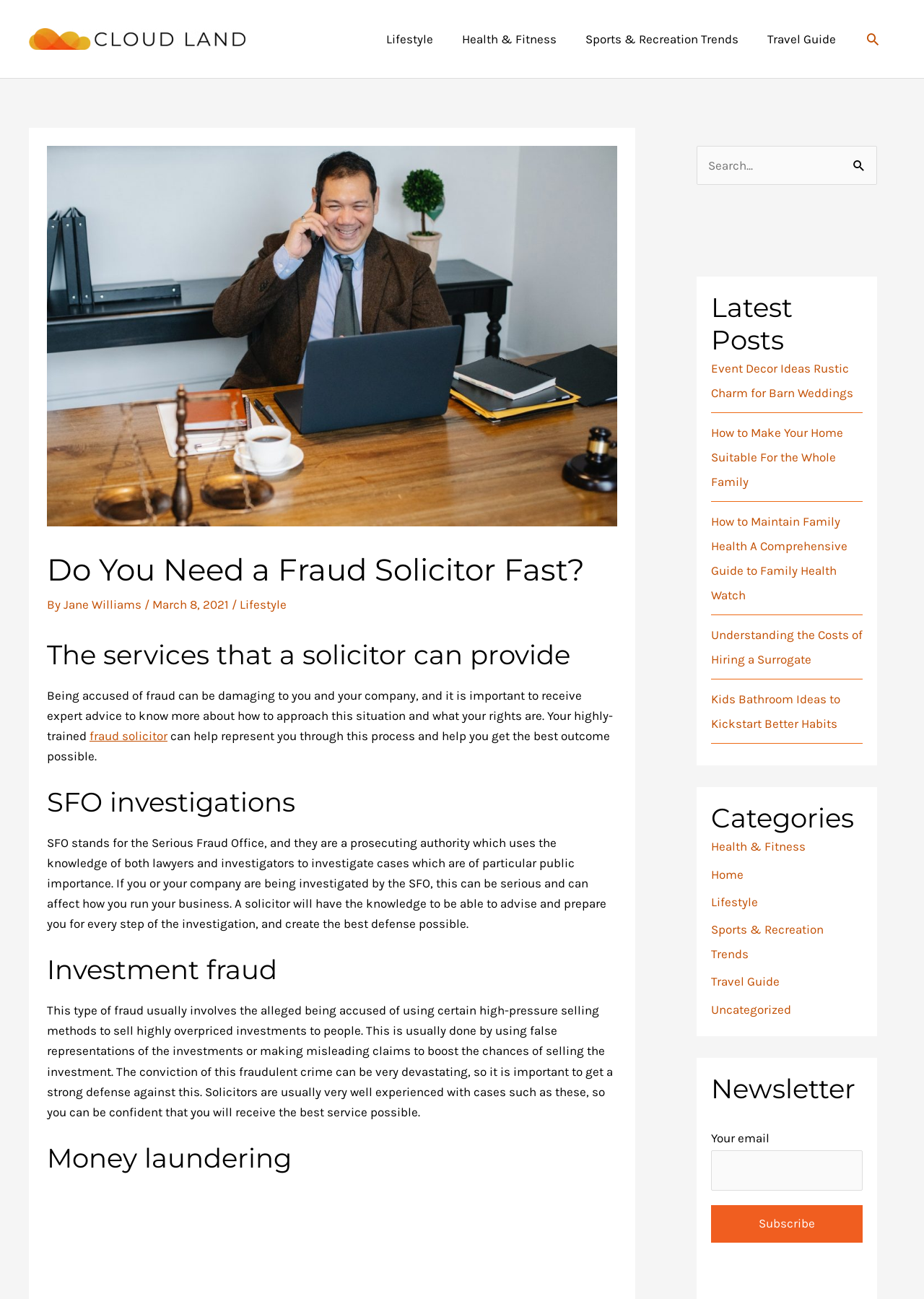What is the role of a fraud solicitor?
Use the image to give a comprehensive and detailed response to the question.

According to the webpage, a fraud solicitor can help represent you through the investigation process and advise on how to approach the situation, ensuring you receive the best possible outcome.